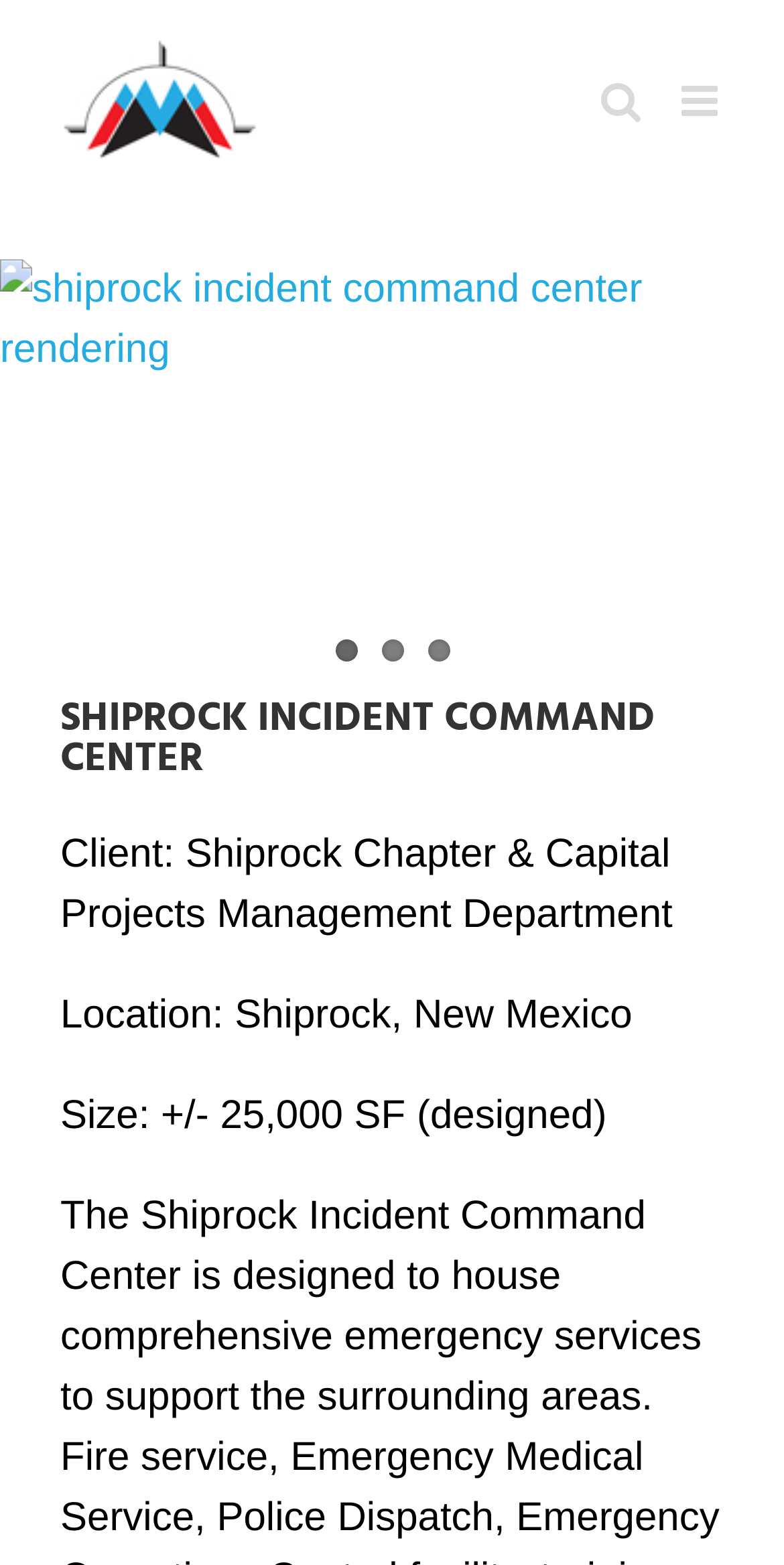How many links are there in the mobile search section?
Could you please answer the question thoroughly and with as much detail as possible?

I looked at the link elements under the 'Toggle mobile search' link element. There are three link elements with the text 'View Larger Image shiprock incident command center rendering' and three link elements with the text '1', '2', and '3'. Therefore, there are 3 links in the mobile search section.